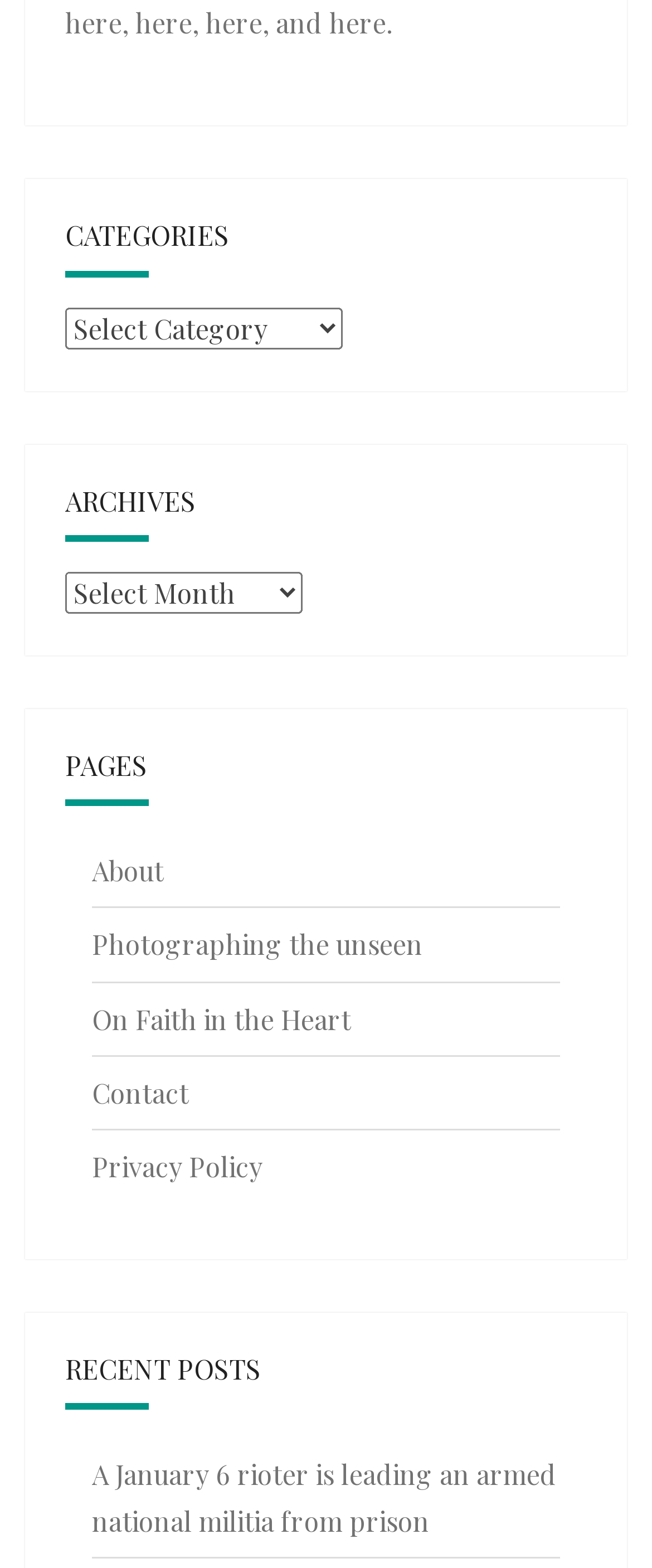Determine the bounding box for the HTML element described here: "Privacy Policy". The coordinates should be given as [left, top, right, bottom] with each number being a float between 0 and 1.

[0.141, 0.733, 0.403, 0.755]